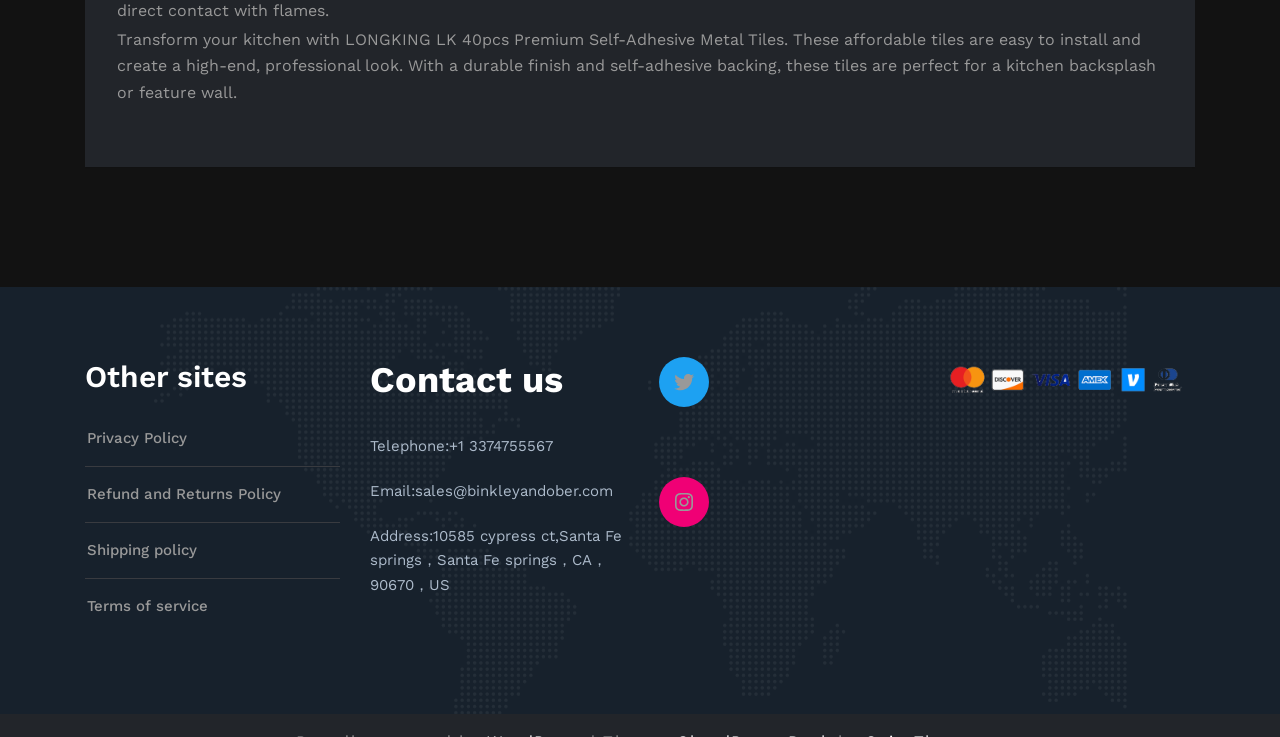What is the address for contact?
Look at the image and provide a short answer using one word or a phrase.

10585 cypress ct, Santa Fe springs, CA, 90670, US